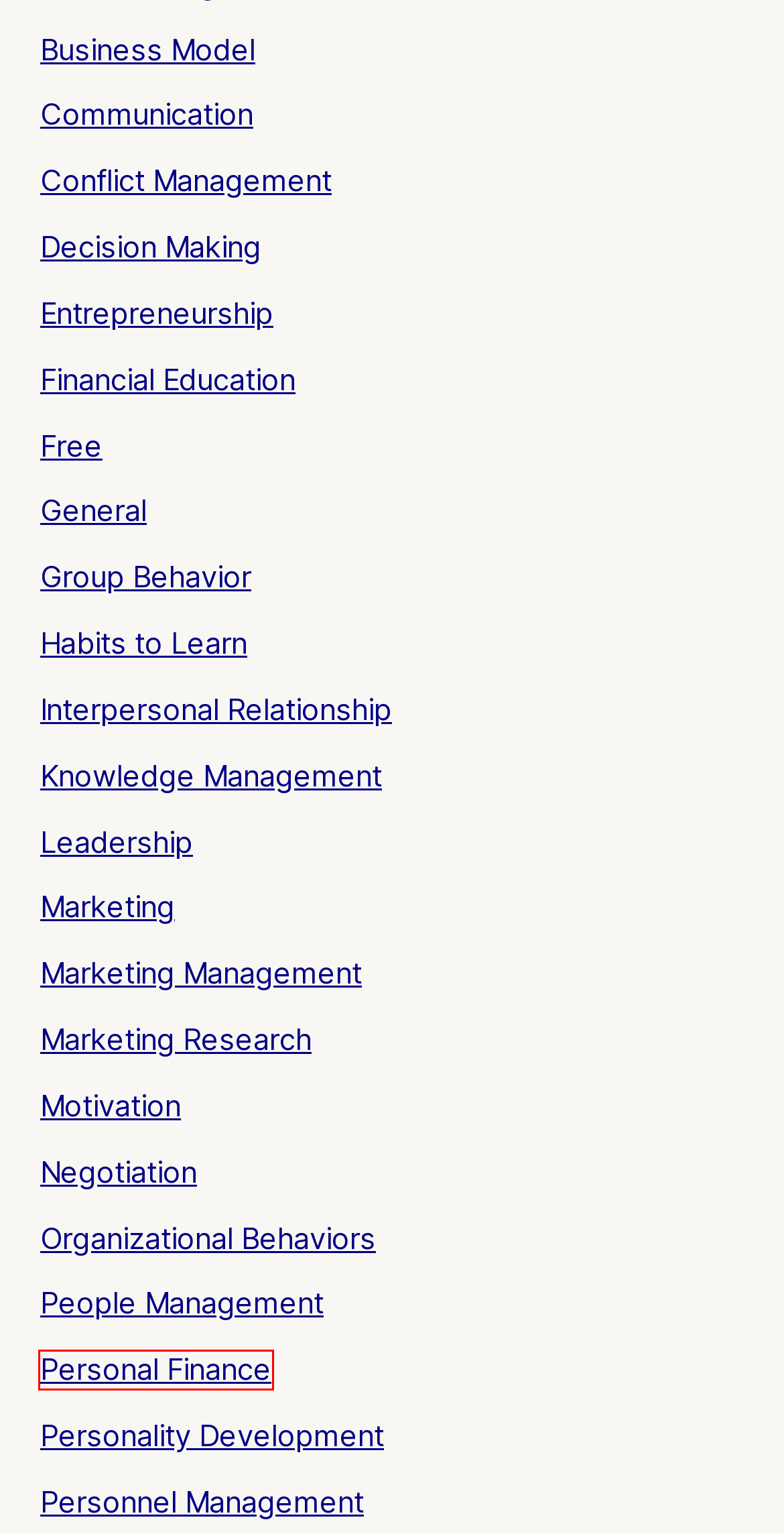You are provided with a screenshot of a webpage that includes a red rectangle bounding box. Please choose the most appropriate webpage description that matches the new webpage after clicking the element within the red bounding box. Here are the candidates:
A. Entrepreneurship Archives - Rich Dad Gurukul
B. Decision Making Archives - Rich Dad Gurukul
C. Leadership Archives - Rich Dad Gurukul
D. Interpersonal Relationship Archives - Rich Dad Gurukul
E. Communication Archives - Rich Dad Gurukul
F. Free Archives - Rich Dad Gurukul
G. Personal Finance Archives - Rich Dad Gurukul
H. Financial Education Archives - Rich Dad Gurukul

G